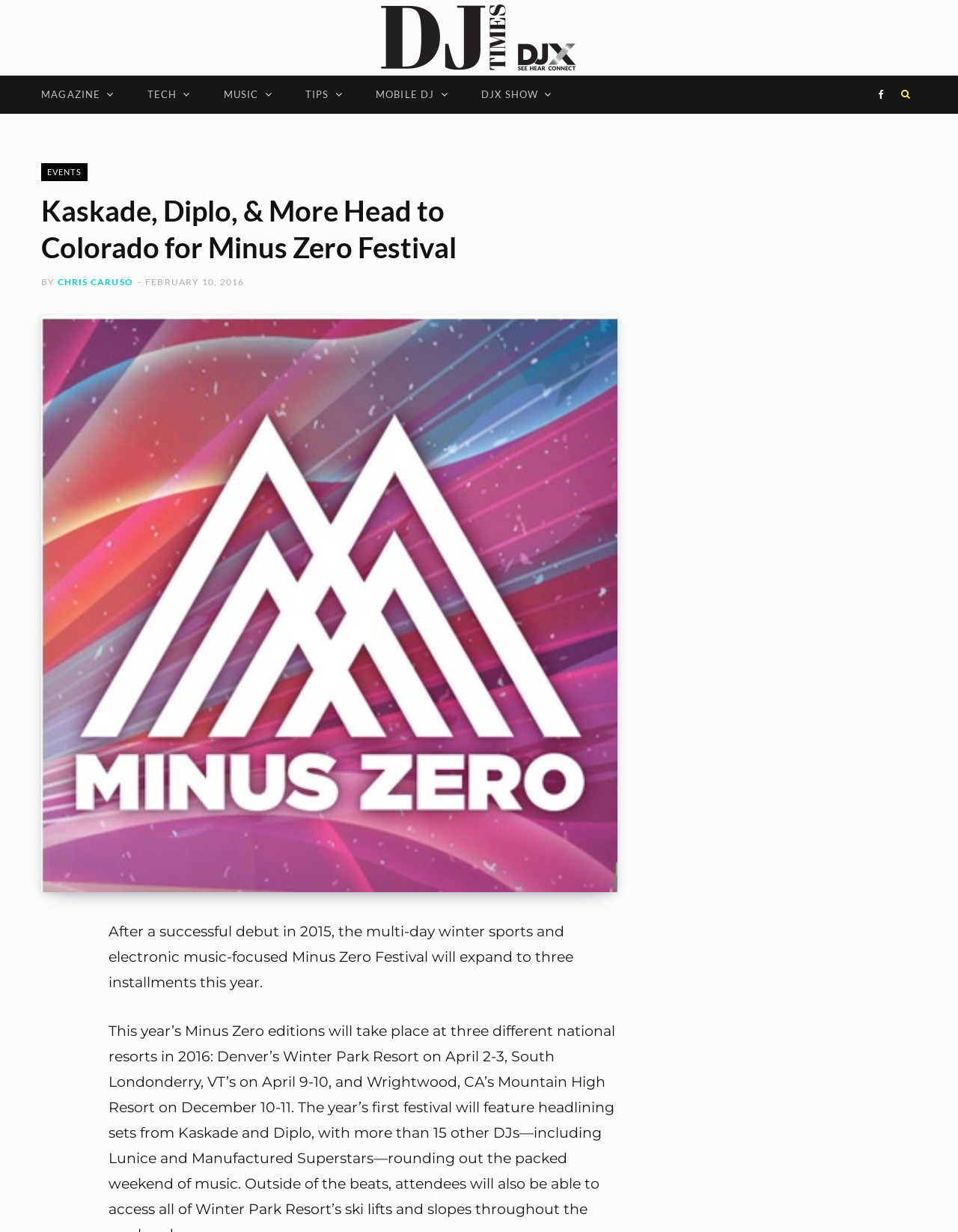Using the provided element description "The Dearly Departed", determine the bounding box coordinates of the UI element.

None